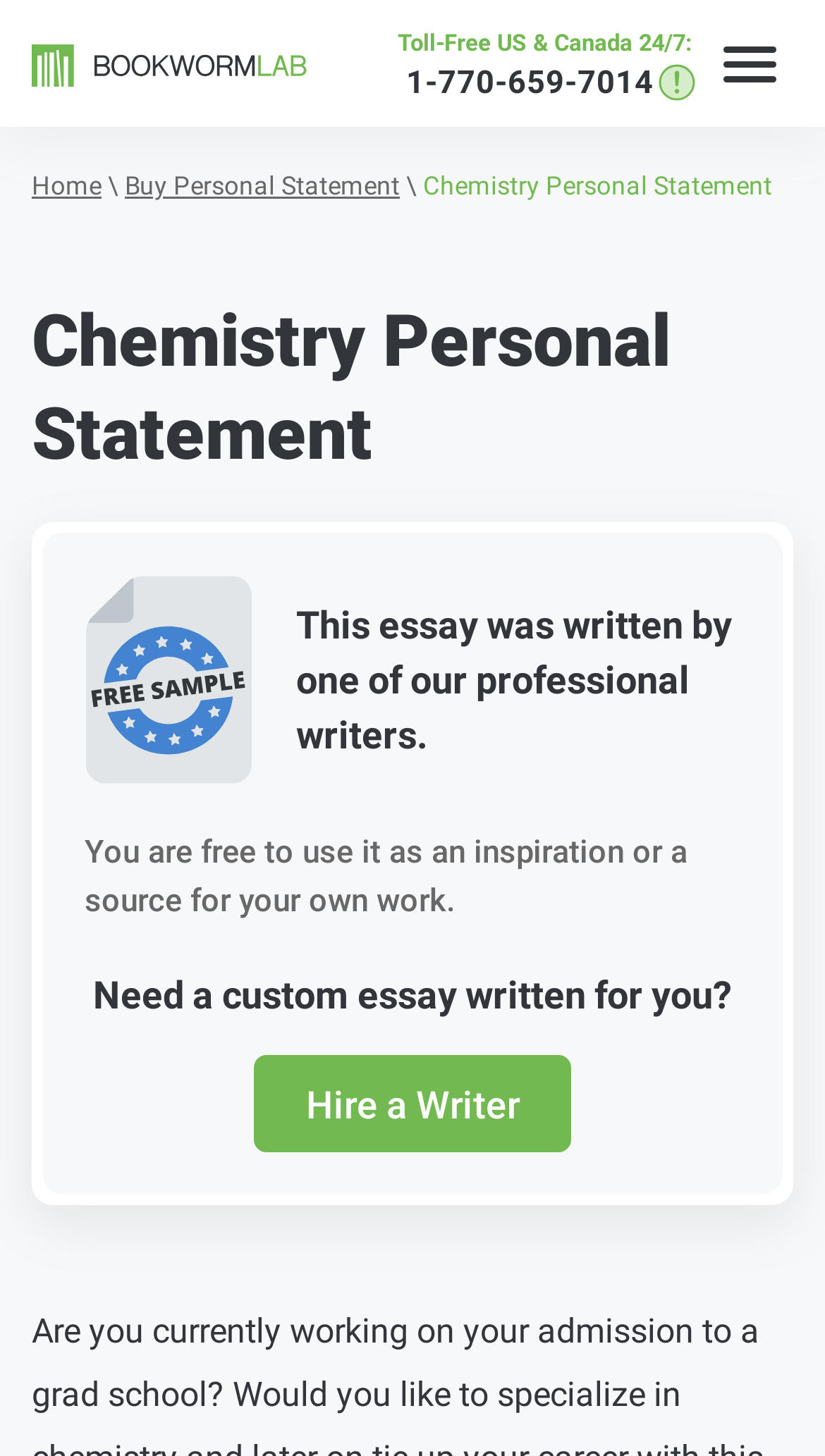What is the purpose of the 'Free Sample' image?
Using the image as a reference, answer the question in detail.

I inferred the purpose of the 'Free Sample' image by reading the text below it, which says 'This essay was written by one of our professional writers. You are free to use it as an inspiration or a source for your own work.' This suggests that the 'Free Sample' image is related to providing a sample essay that can be used as inspiration or a source for one's own work.